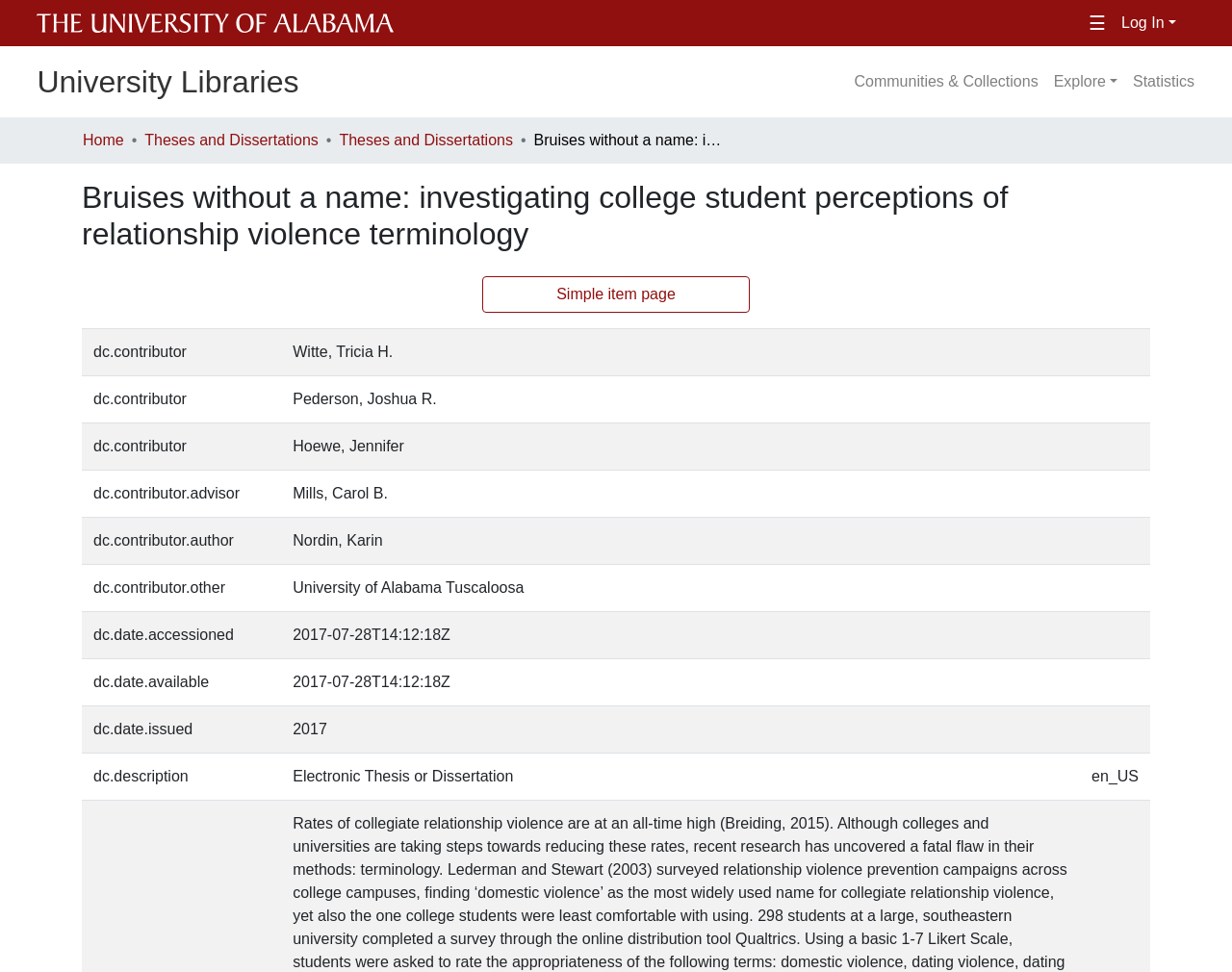Please find the bounding box for the following UI element description. Provide the coordinates in (top-left x, top-left y, bottom-right x, bottom-right y) format, with values between 0 and 1: The University of Alabama

[0.03, 0.0, 0.32, 0.048]